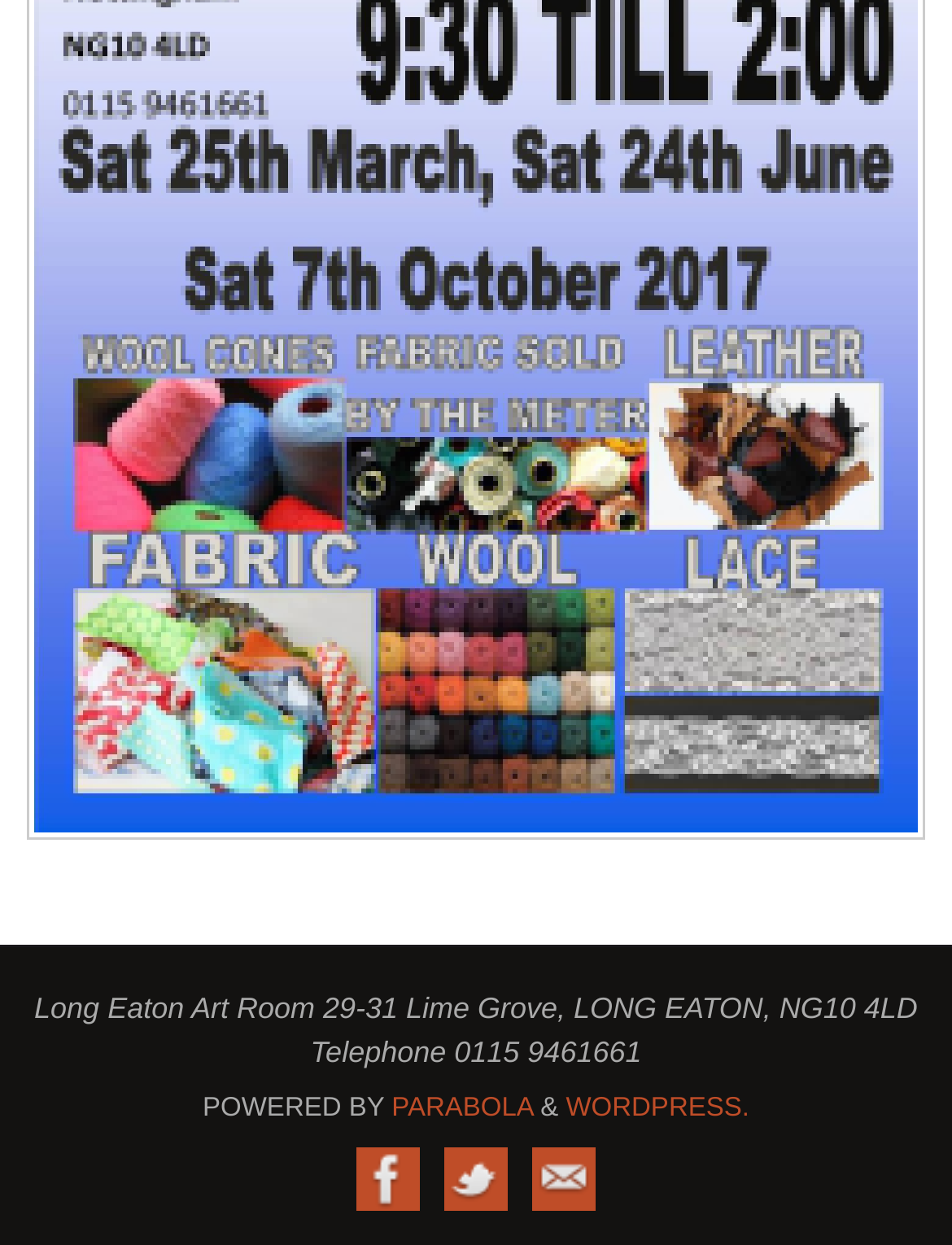Can you find the bounding box coordinates for the UI element given this description: "title="Facebook""? Provide the coordinates as four float numbers between 0 and 1: [left, top, right, bottom].

[0.374, 0.922, 0.441, 0.973]